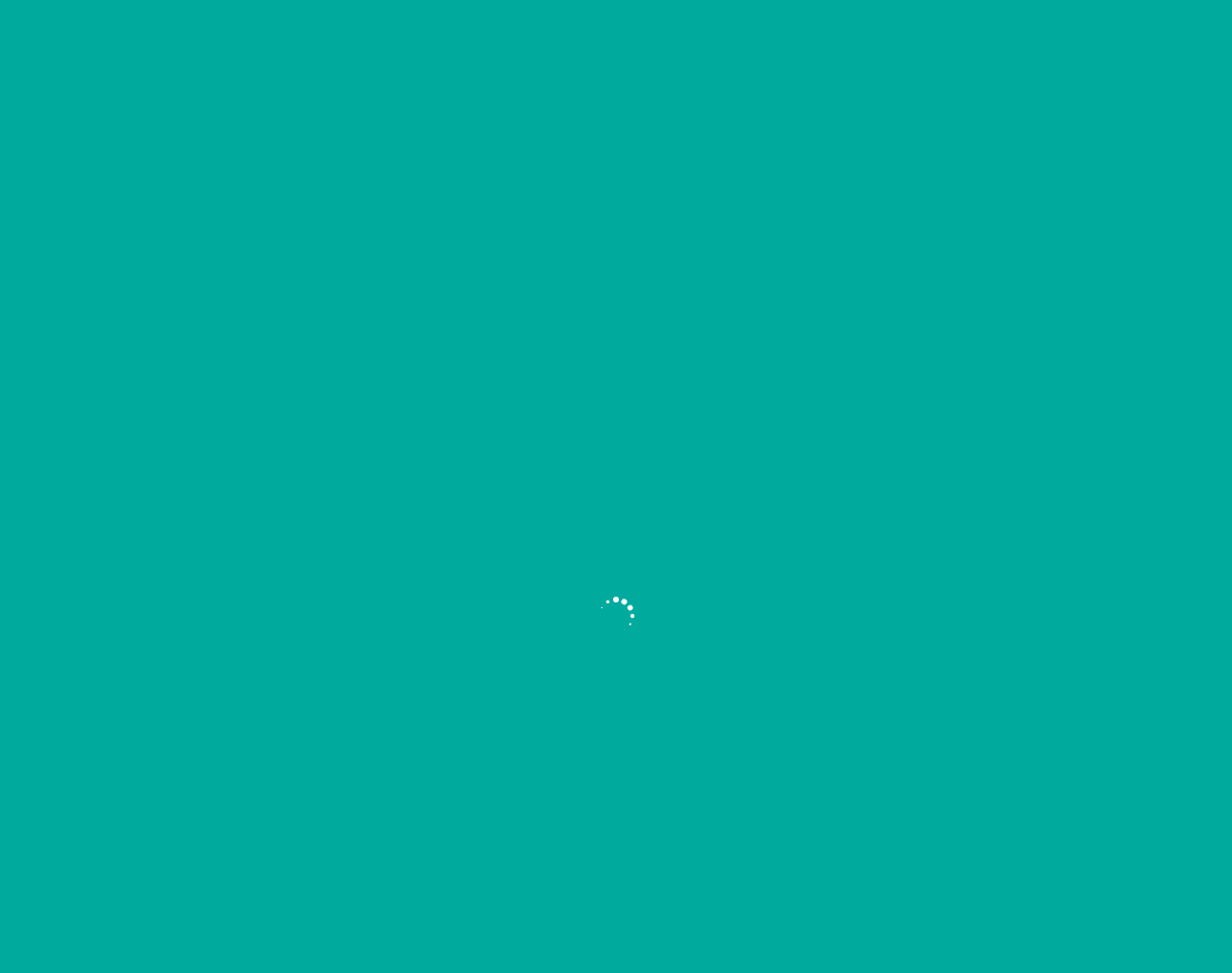What is the main topic of the webpage?
Please utilize the information in the image to give a detailed response to the question.

I found the main topic of the webpage by looking at the heading element with the text content 'Cosmetic Dentistry', which is a prominent element on the page.